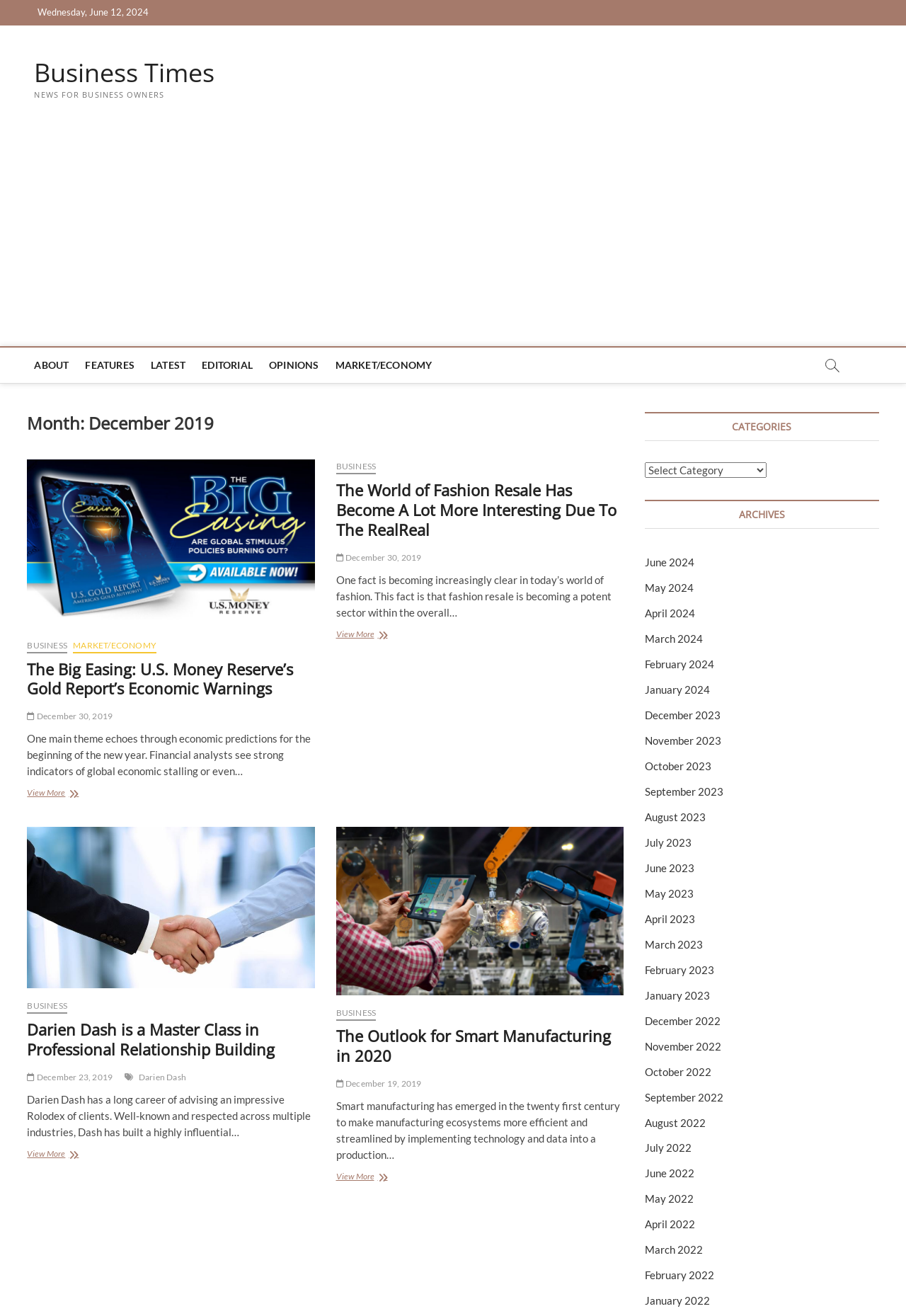Using the provided description: "December 19, 2019", find the bounding box coordinates of the corresponding UI element. The output should be four float numbers between 0 and 1, in the format [left, top, right, bottom].

[0.371, 0.819, 0.465, 0.827]